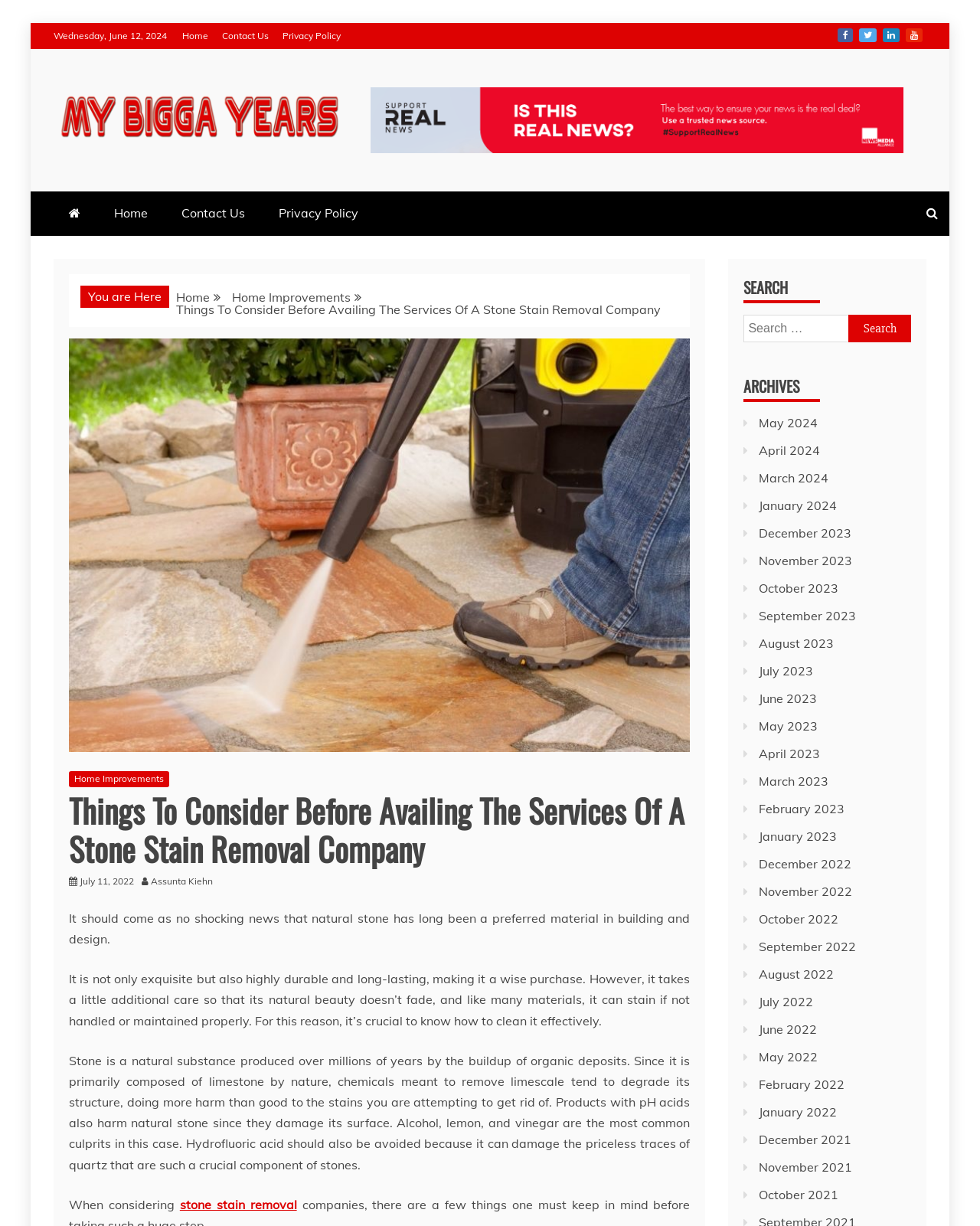What is the purpose of knowing how to clean natural stone?
Refer to the image and provide a one-word or short phrase answer.

To maintain its natural beauty